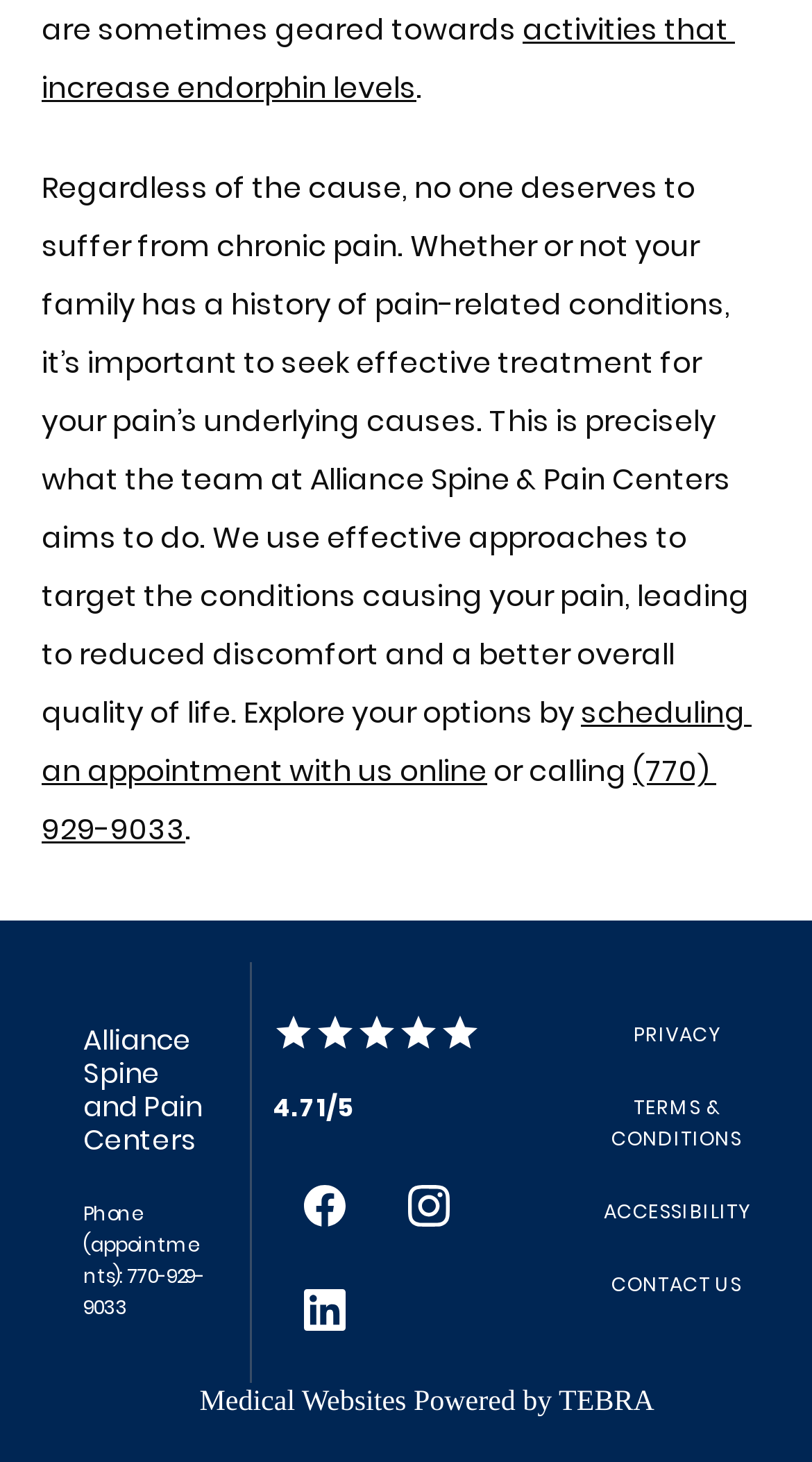Select the bounding box coordinates of the element I need to click to carry out the following instruction: "Learn about activities that increase endorphin levels".

[0.051, 0.006, 0.905, 0.075]